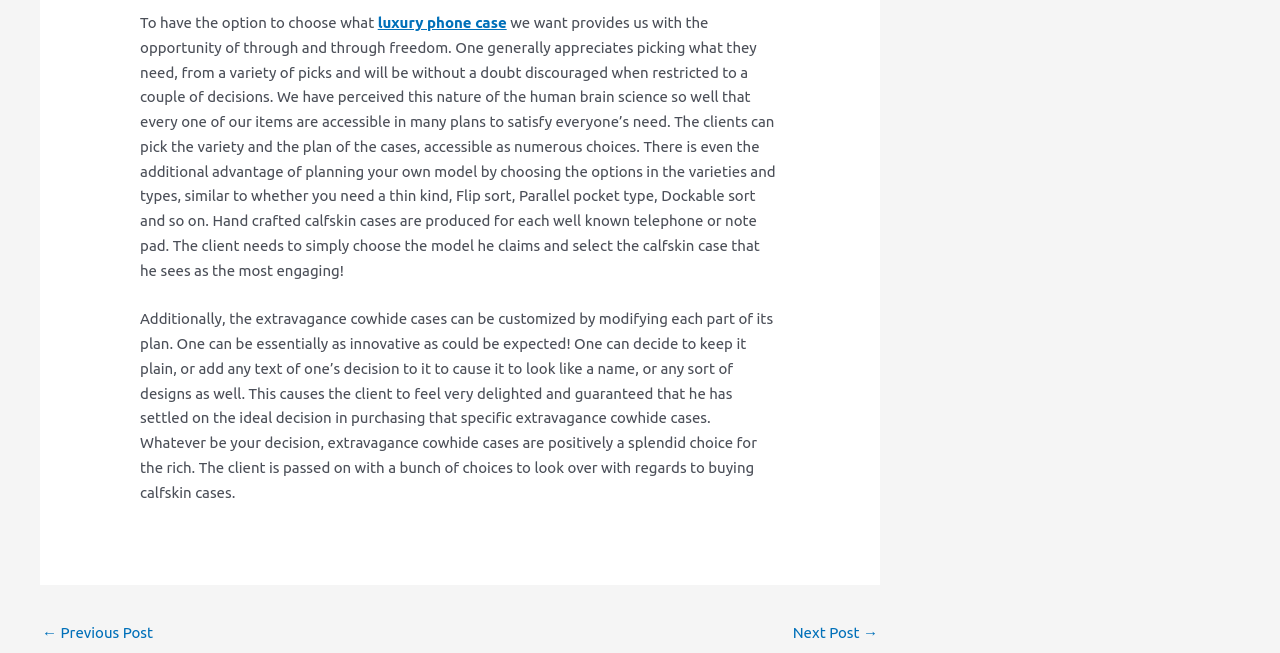Determine the bounding box coordinates (top-left x, top-left y, bottom-right x, bottom-right y) of the UI element described in the following text: luxury phone case

[0.295, 0.021, 0.396, 0.048]